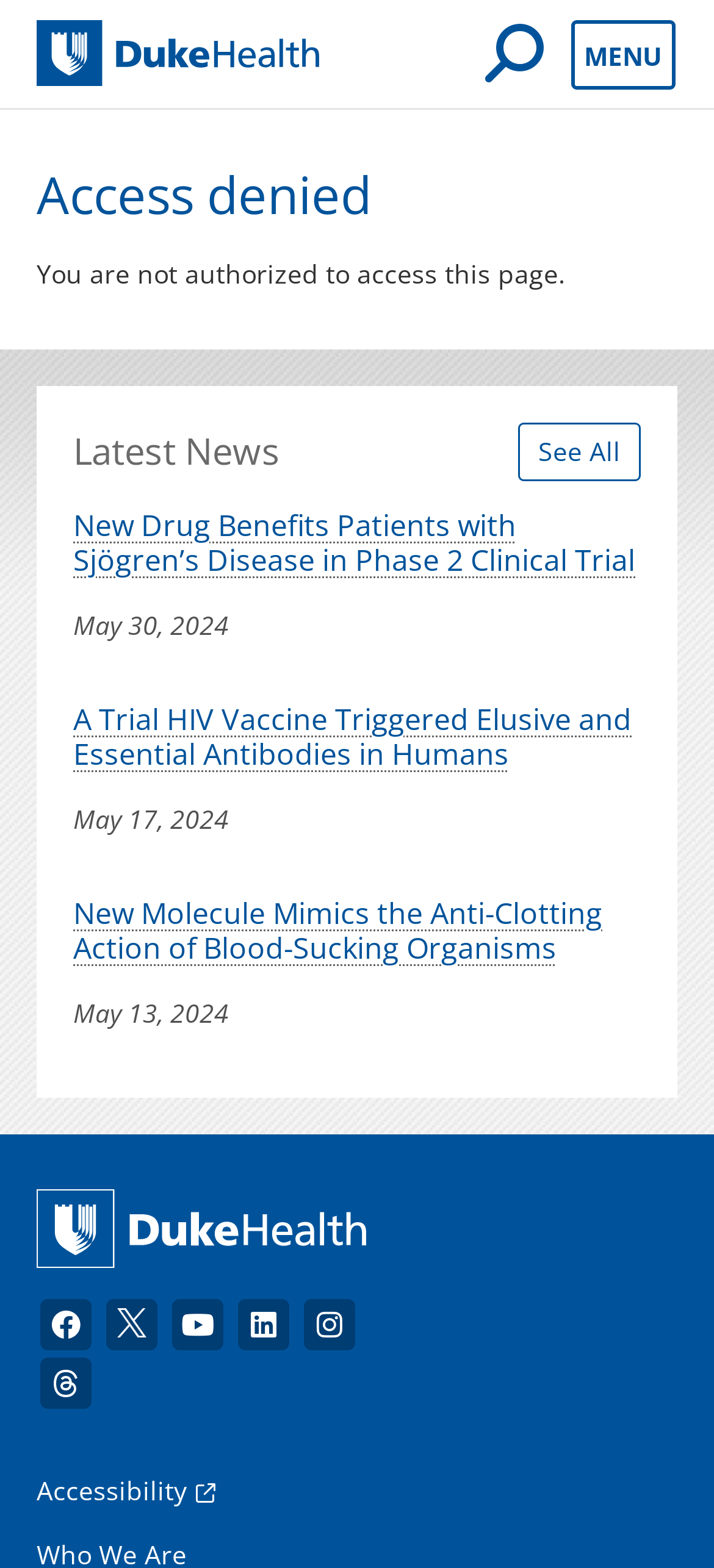Determine the bounding box coordinates of the region that needs to be clicked to achieve the task: "Open mobile search".

[0.679, 0.013, 0.751, 0.055]